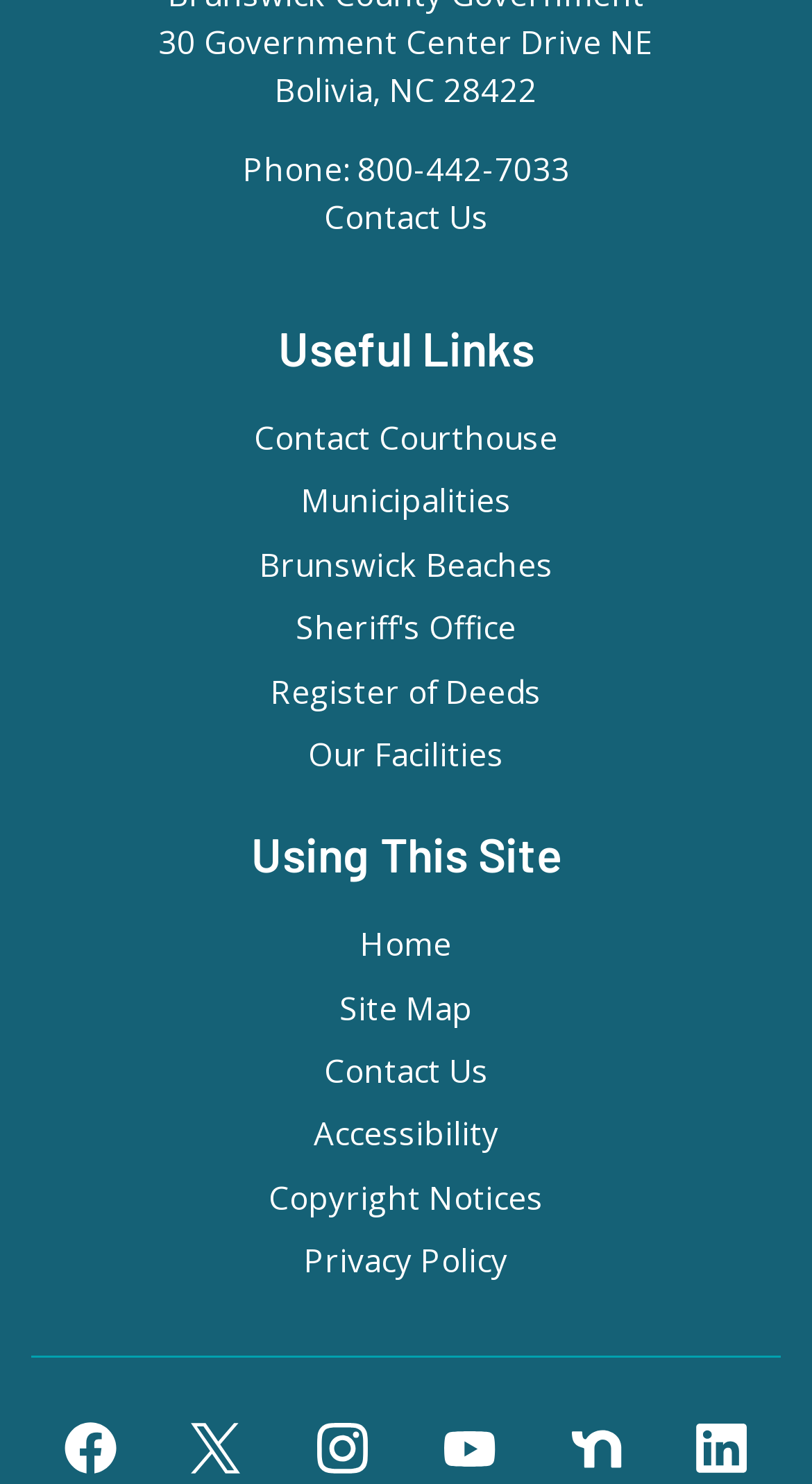Locate the bounding box of the UI element described by: "Washougal Wa" in the given webpage screenshot.

None